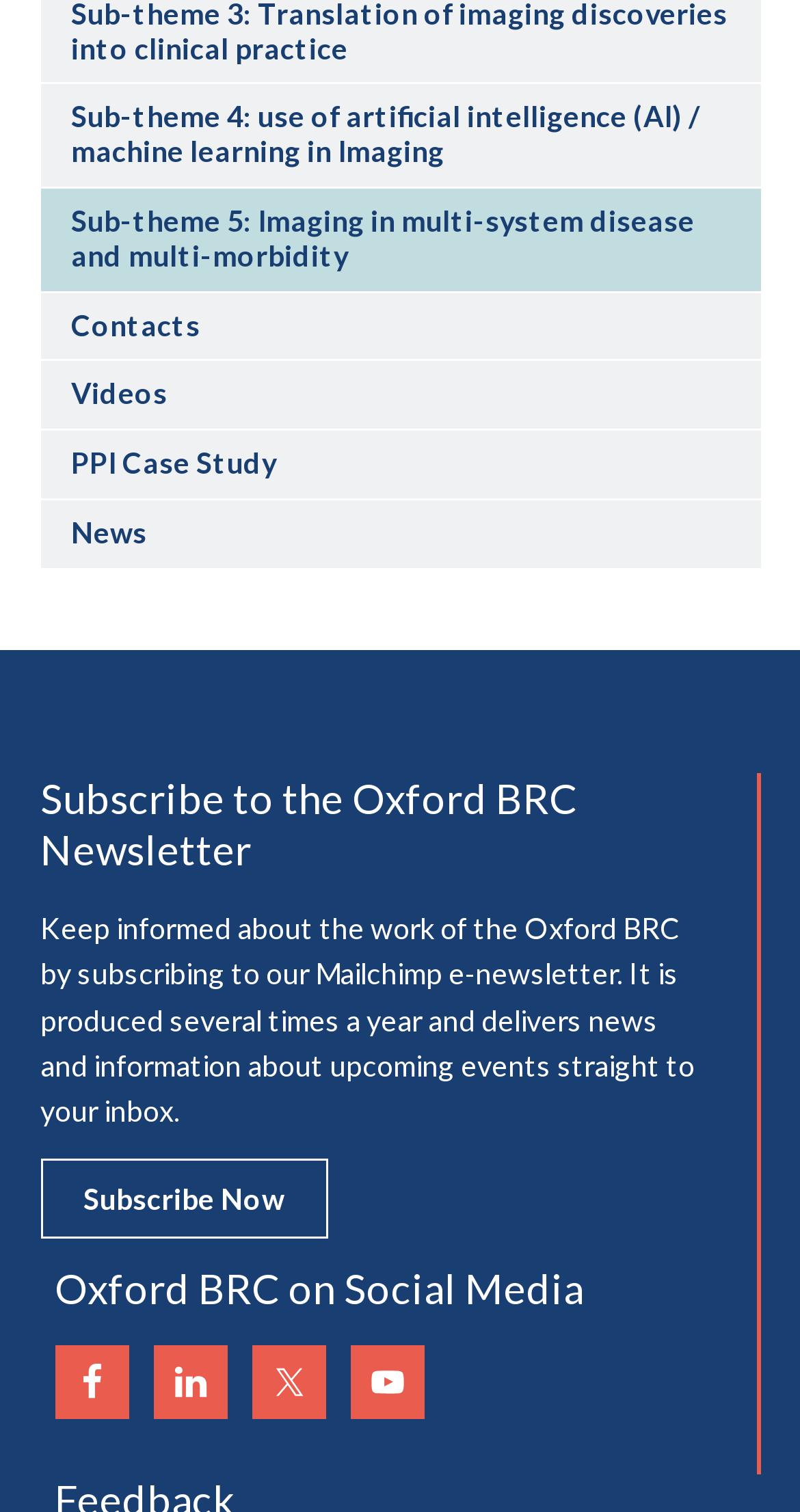Find the bounding box coordinates of the clickable area required to complete the following action: "Follow Oxford BRC on Facebook".

[0.068, 0.89, 0.16, 0.939]